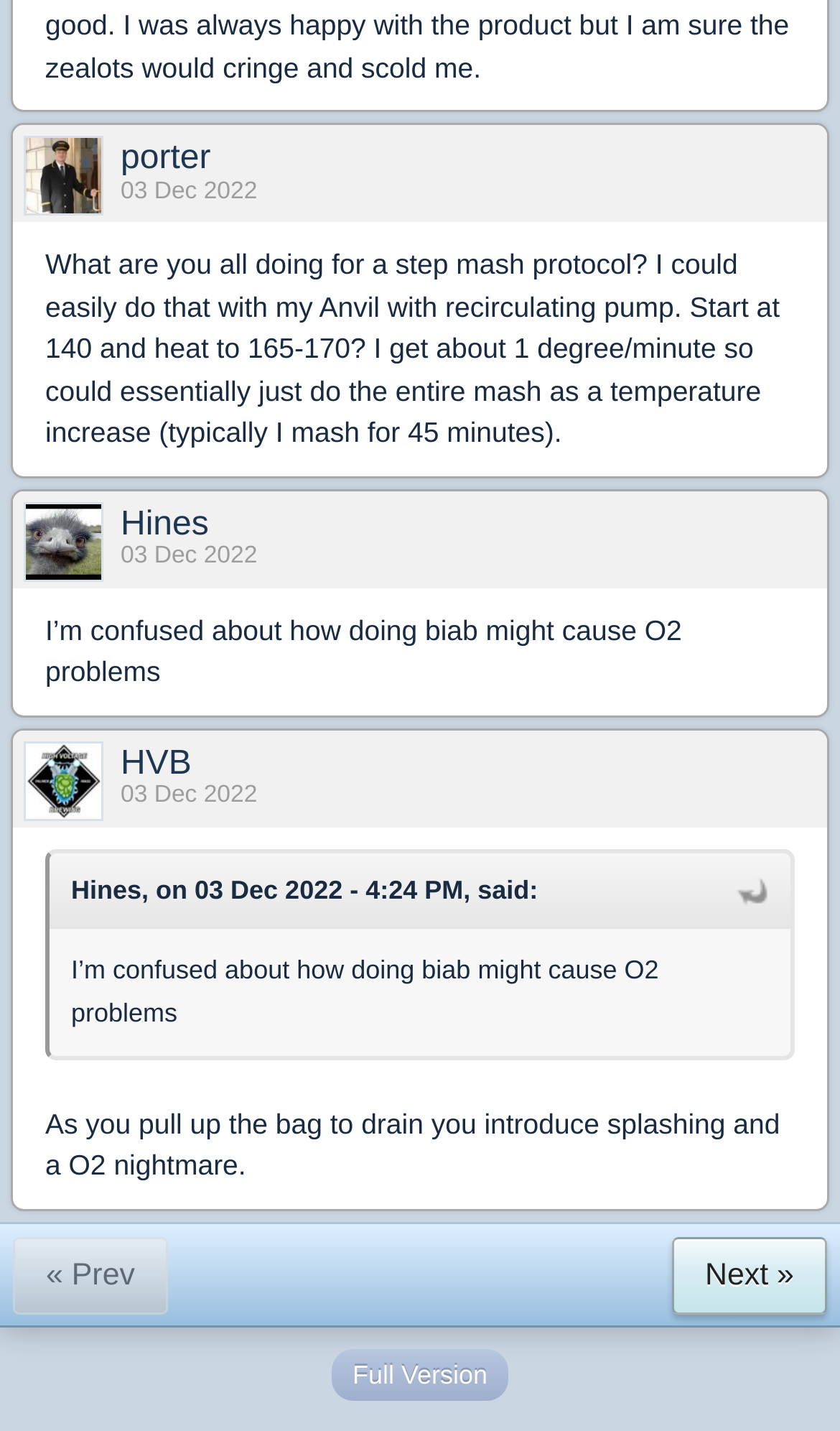What is the topic of discussion in this webpage?
Refer to the image and provide a thorough answer to the question.

The webpage appears to be a forum or discussion board where users are discussing their experiences and techniques related to mashing protocol, a process involved in brewing. The topic is evident from the text content of the webpage, which includes sentences like 'What are you all doing for a step mash protocol?' and 'I get about 1 degree/minute so could essentially just do the entire mash as a temperature increase'.